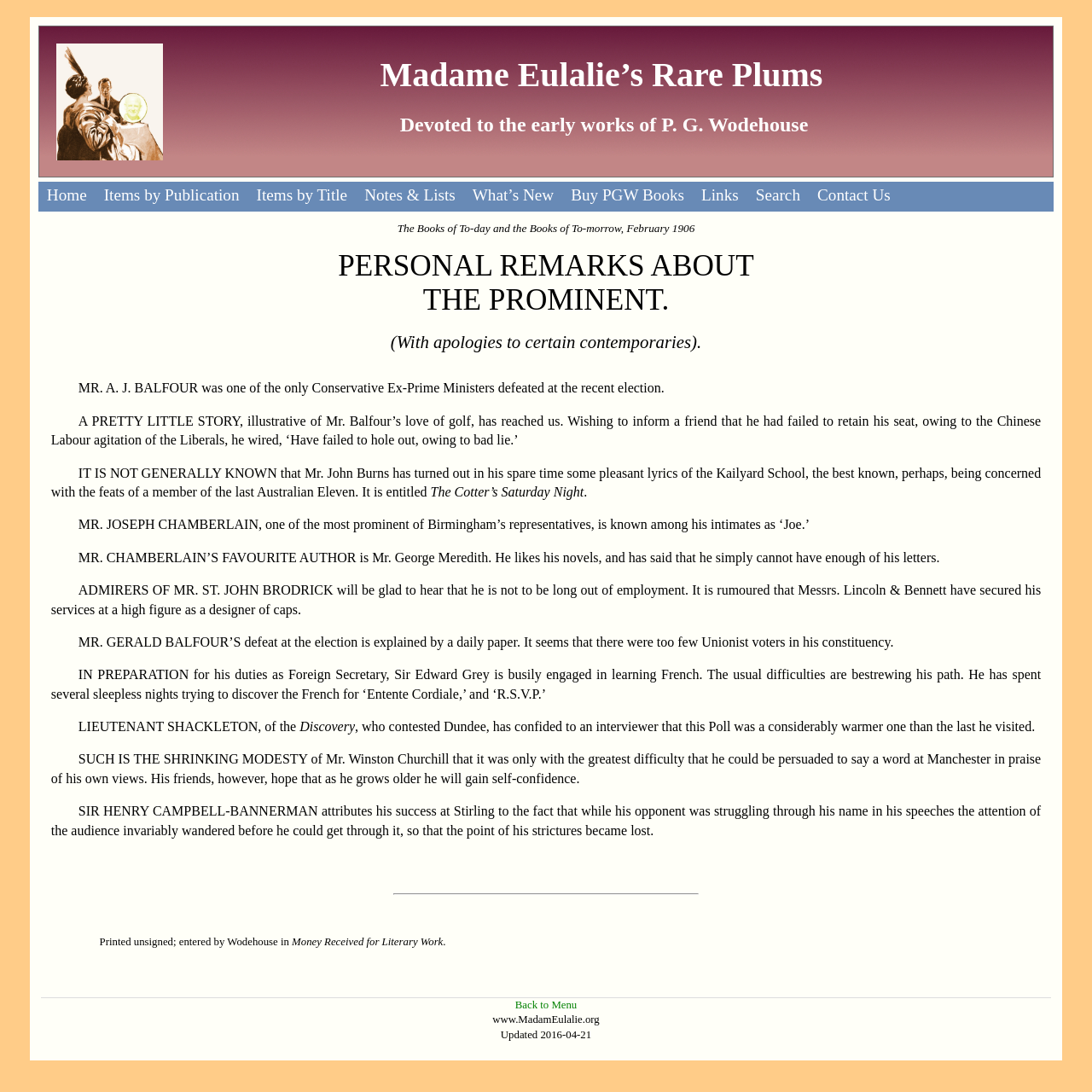Find the bounding box coordinates for the HTML element described as: "Notes & Lists". The coordinates should consist of four float values between 0 and 1, i.e., [left, top, right, bottom].

[0.326, 0.166, 0.425, 0.194]